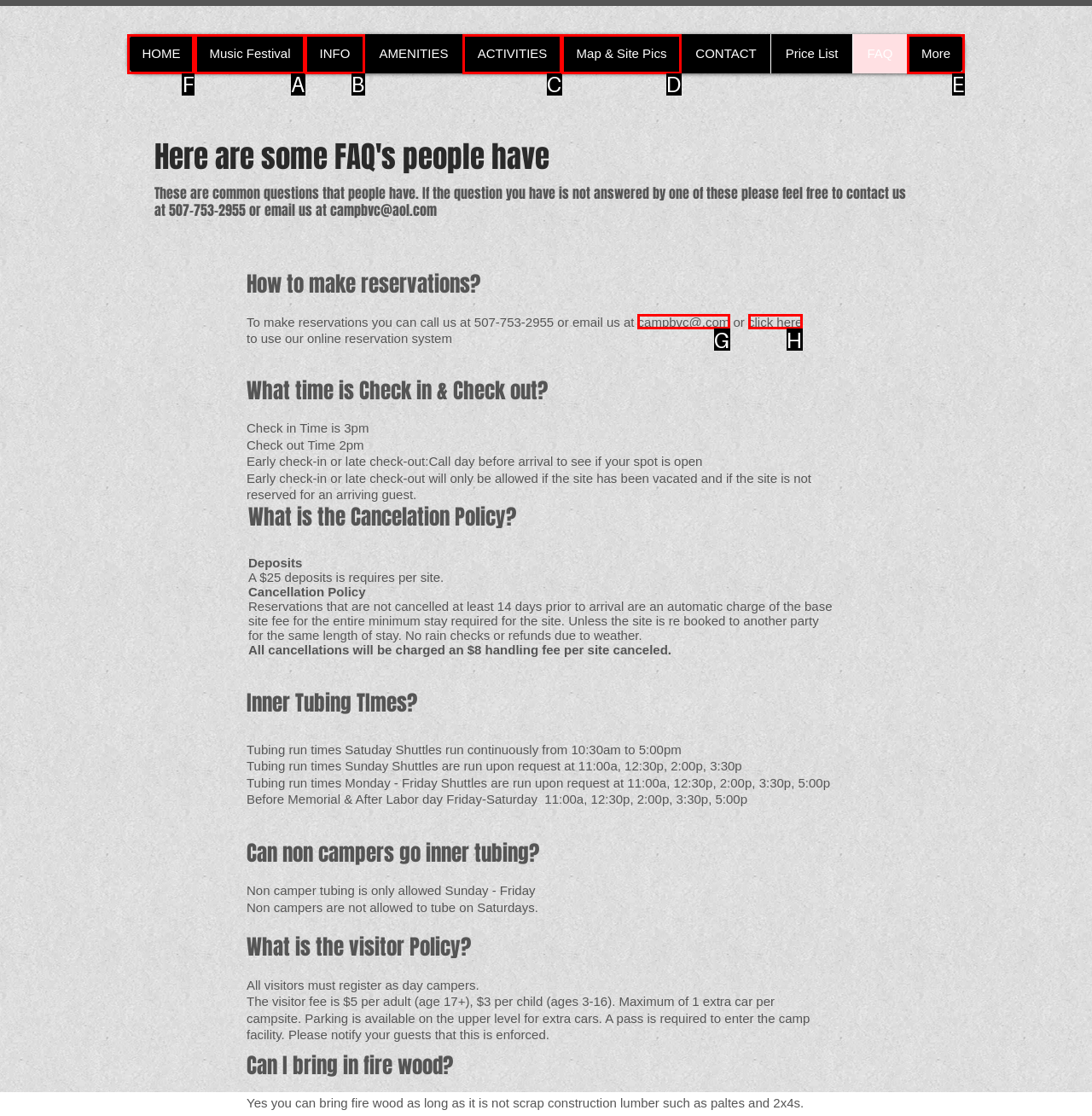Identify the letter of the option to click in order to Click on the HOME link. Answer with the letter directly.

F